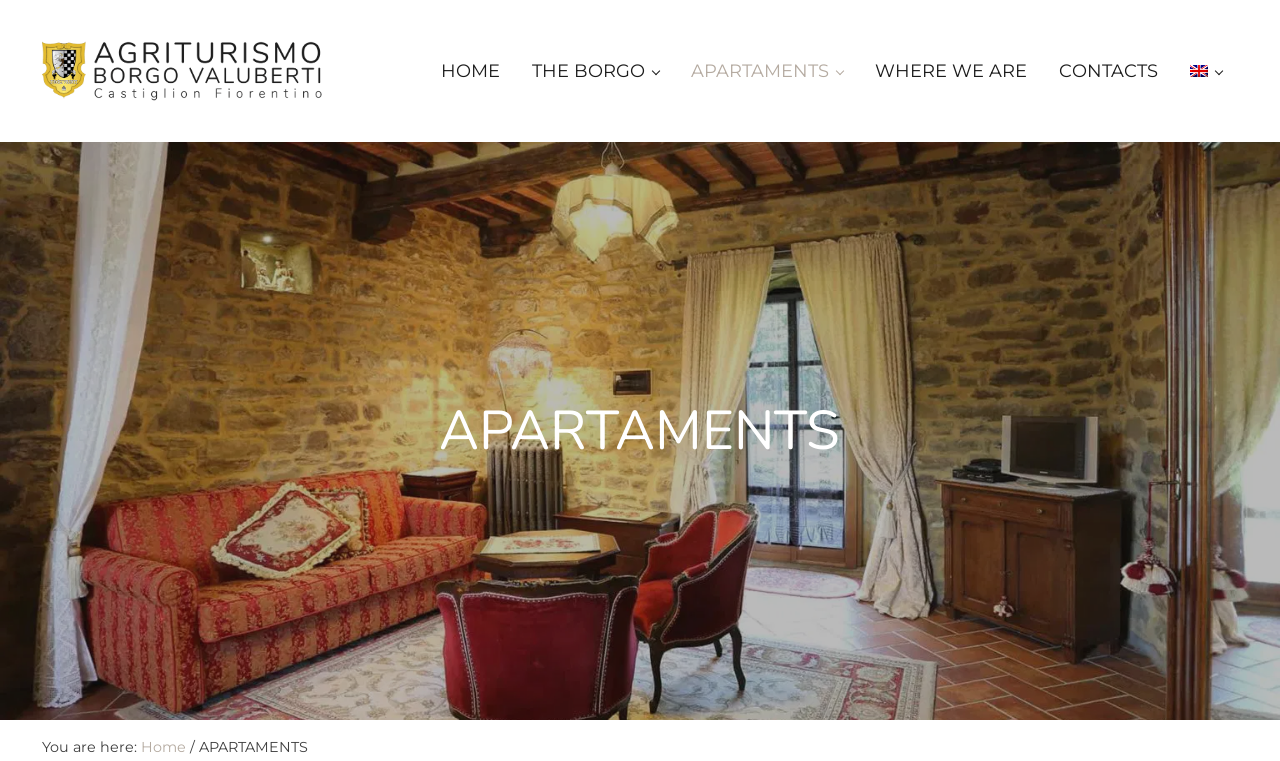Please give a one-word or short phrase response to the following question: 
What is the current page in the breadcrumb?

APARTAMENTS